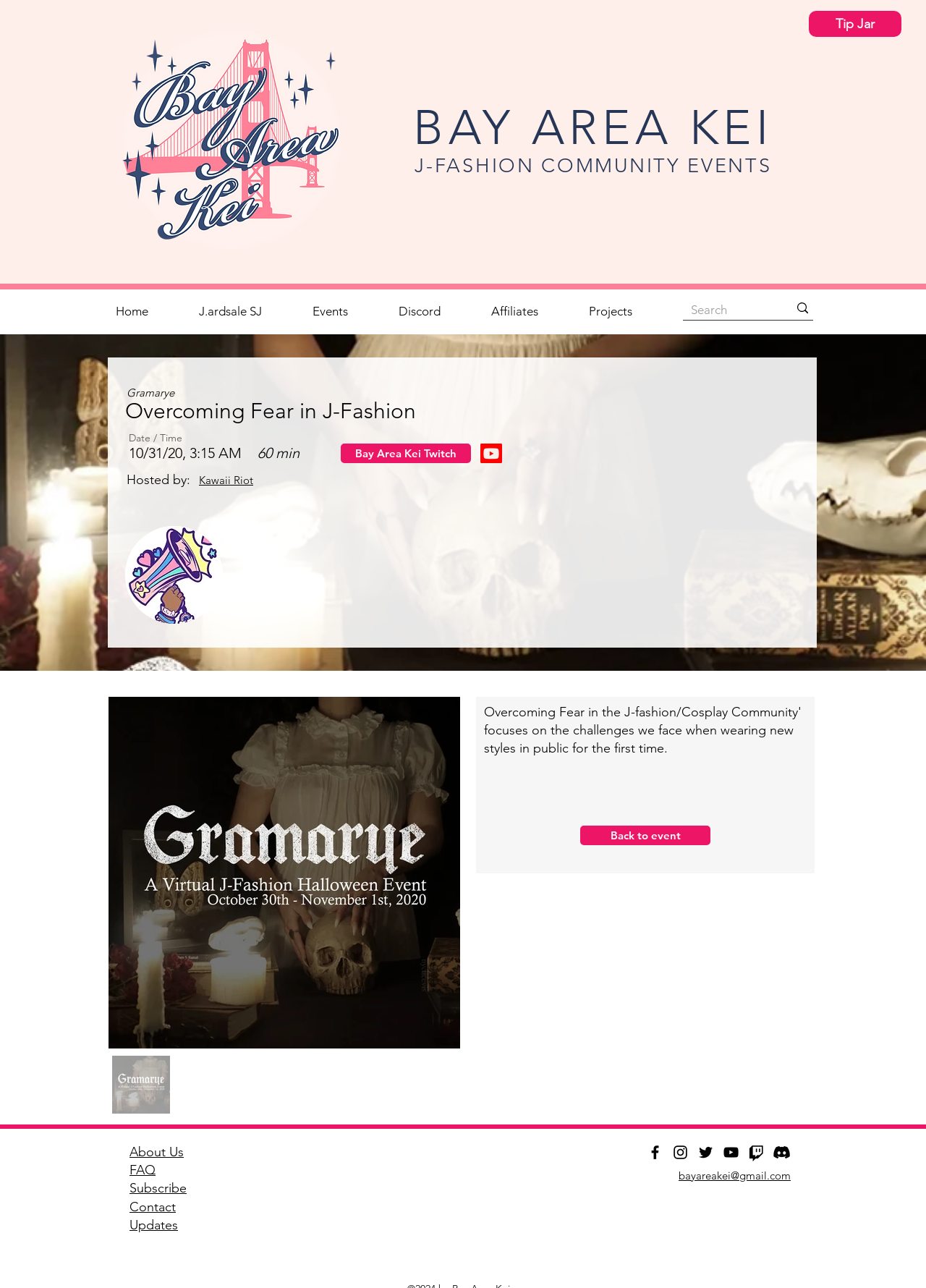Elaborate on the information and visuals displayed on the webpage.

This webpage is about "Overcoming Fear in J-Fashion" and appears to be an event page. At the top, there is a navigation menu with links to "Home", "J.ardsale SJ", "Events", "Discord", "Affiliates", and "Projects". Below this, there is a heading "BAY AREA KEI" with a link to "BAY AREA KEI" and an image of the "BAK Icon 2 (2).png". 

To the right of the icon, there is a heading "J-FASHION COMMUNITY EVENTS". Below this, there is a main section with a heading "Overcoming Fear in J-Fashion" and some text "Gramarye" and "Date / Time" with the date "10/31/20, 3:15 AM" and duration "60 min". There is also a link to "Bay Area Kei Twitch" and an image of "Overcoming Fear in J-Fashion". 

Further down, there is a section with a link to "Kawaii Riot" and a text "Hosted by:". Below this, there is a slider gallery with buttons to play backward and forward, and an image. 

At the bottom of the page, there are links to "Back to event", "About Us", "FAQ", a button to "Subscribe", and links to "Contact", "Updates", and "Social Bar" with links to Facebook, Instagram, Twitter, YouTube, Twitch, and Discord. There is also a link to "bayareakei@gmail.com".